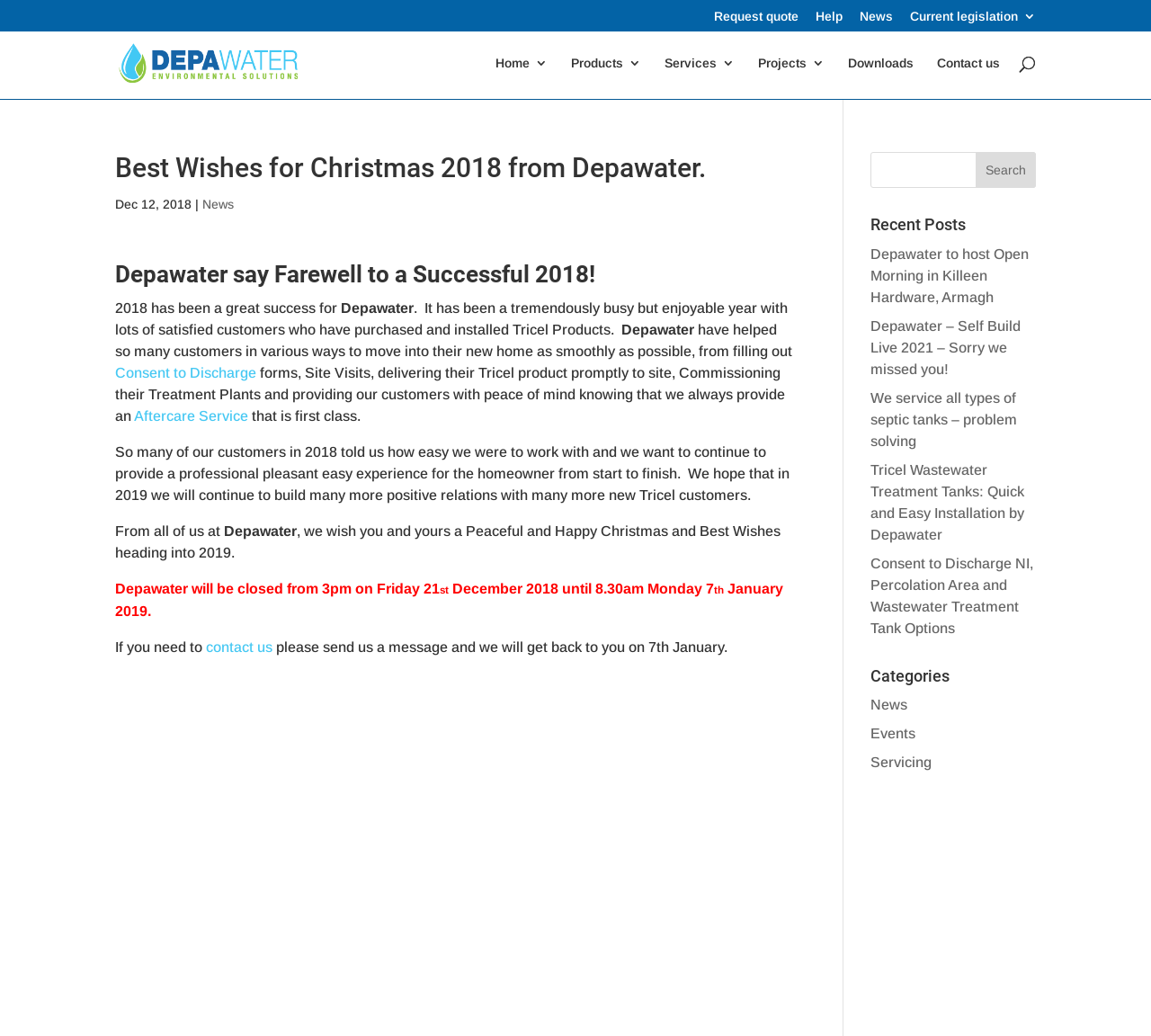Please specify the bounding box coordinates for the clickable region that will help you carry out the instruction: "Contact us".

[0.814, 0.055, 0.869, 0.095]